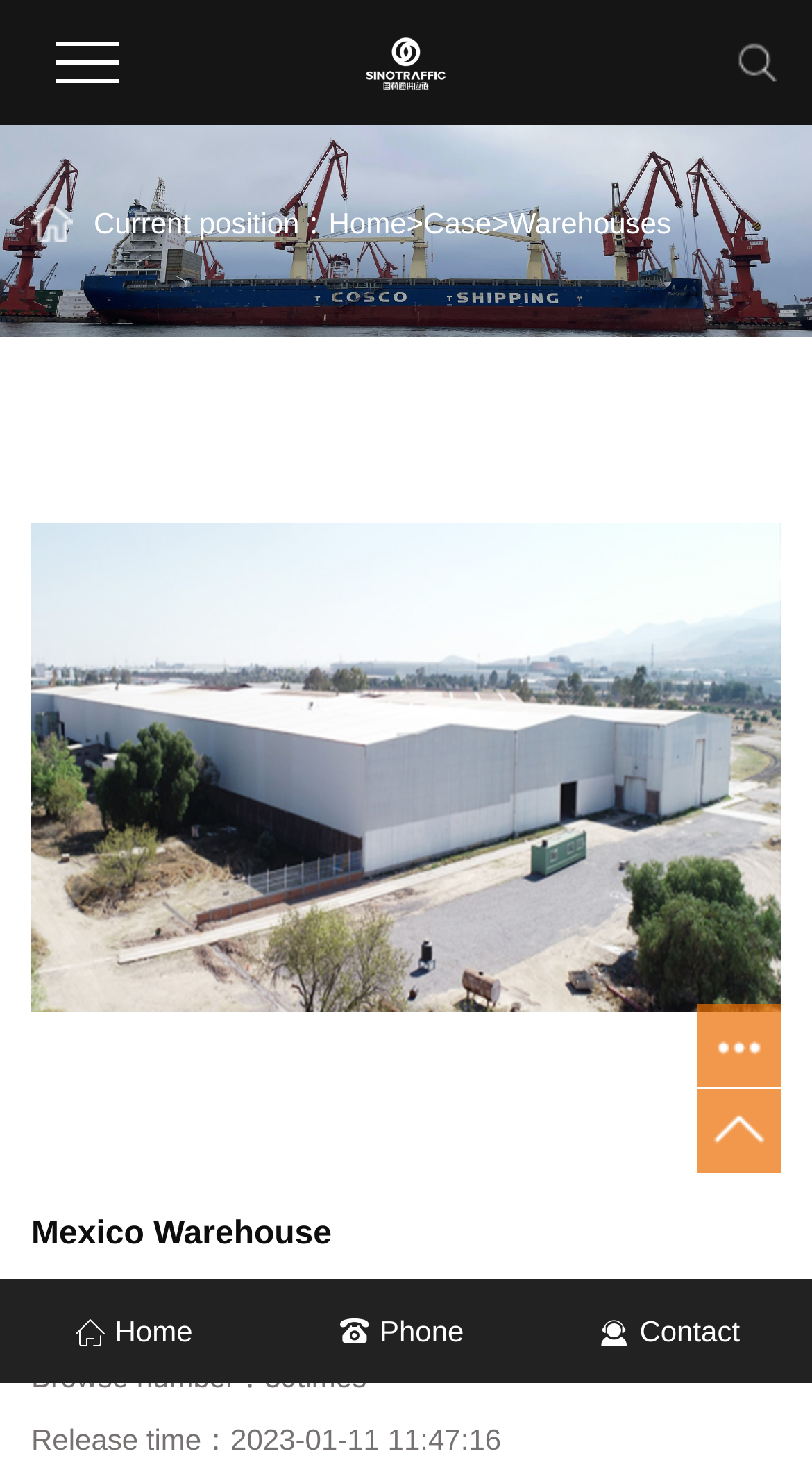How many times has Mexico Warehouse been browsed?
With the help of the image, please provide a detailed response to the question.

I found the browse number of Mexico Warehouse by looking at the StaticText element 'Browse number：' and its corresponding value '39times'.